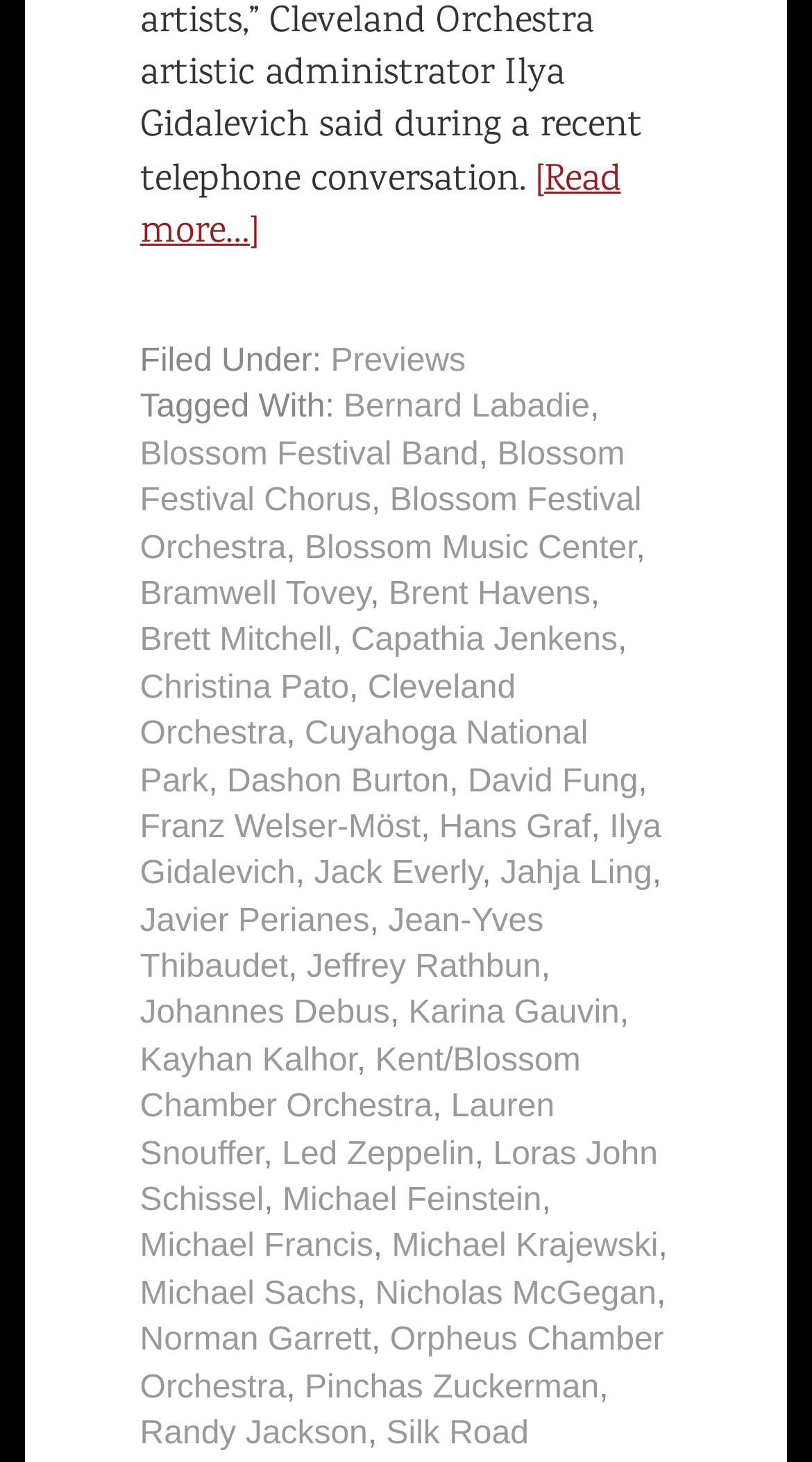What is the first tag mentioned on this webpage?
Examine the screenshot and reply with a single word or phrase.

Previews